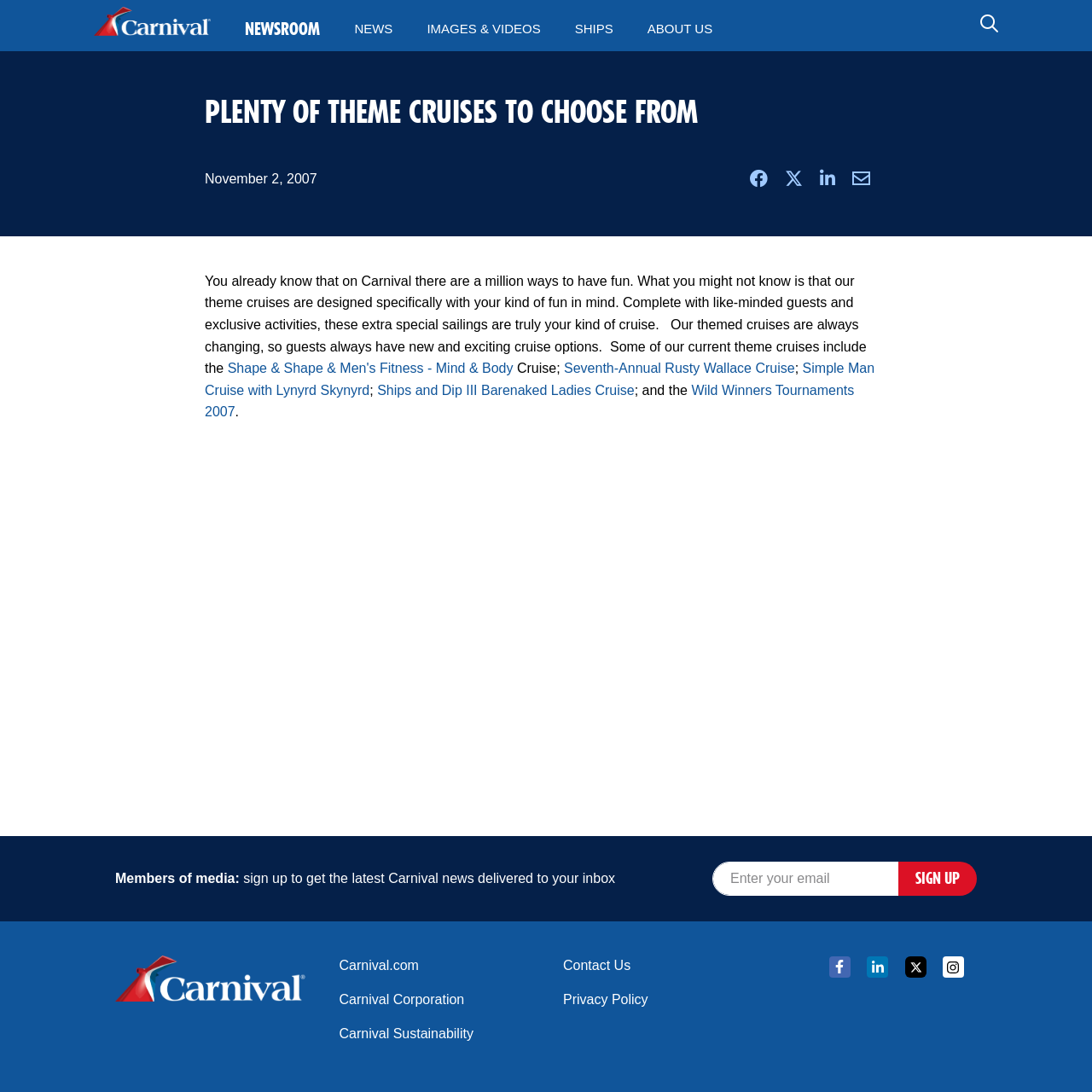Locate the bounding box coordinates of the area where you should click to accomplish the instruction: "Search for something".

[0.898, 0.008, 0.914, 0.039]